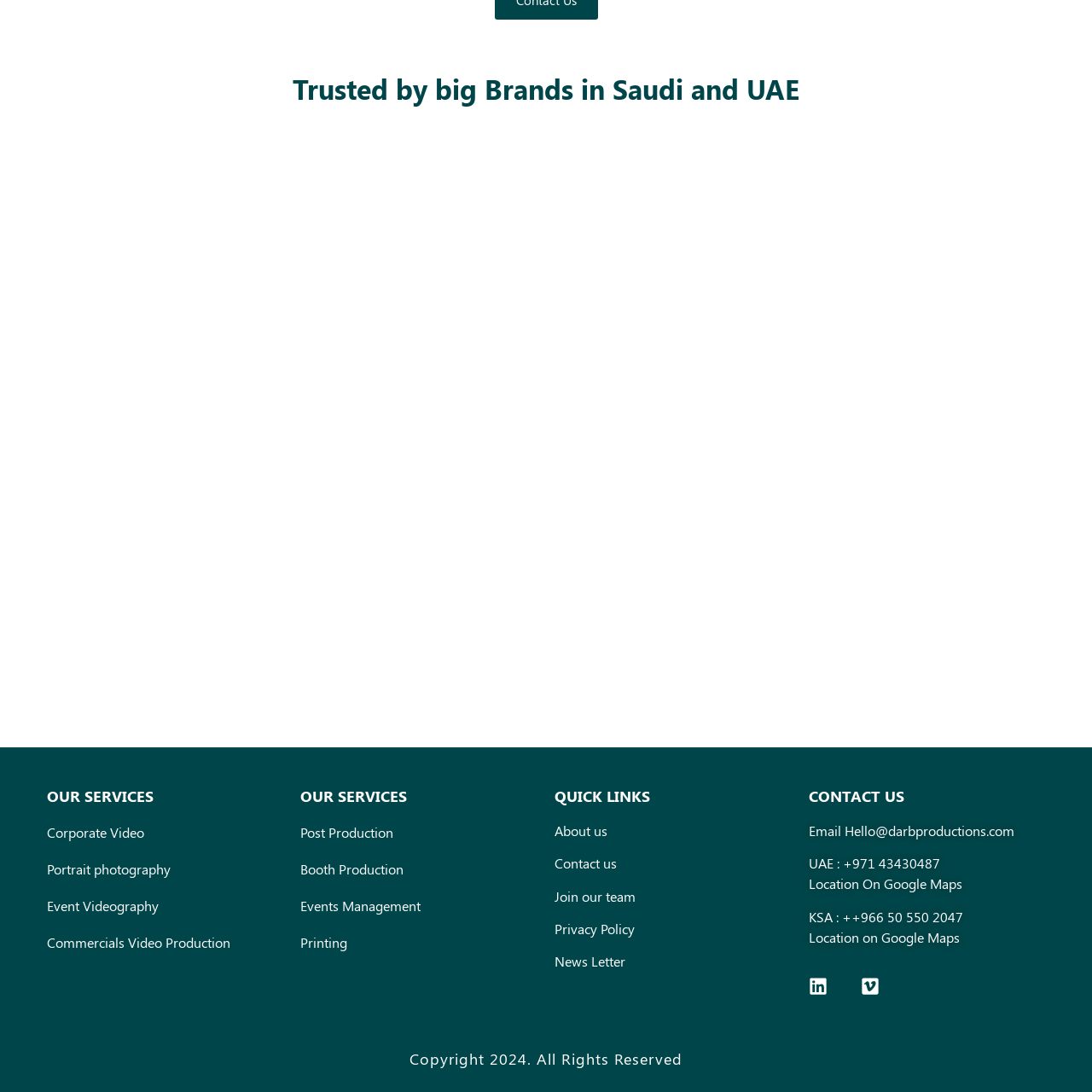What social media platforms is Darb Productions on?
Give a comprehensive and detailed explanation for the question.

In the 'CONTACT US' section, I found links to Darb Productions' social media profiles on Linkedin and Vimeo, indicating that they have a presence on these platforms.